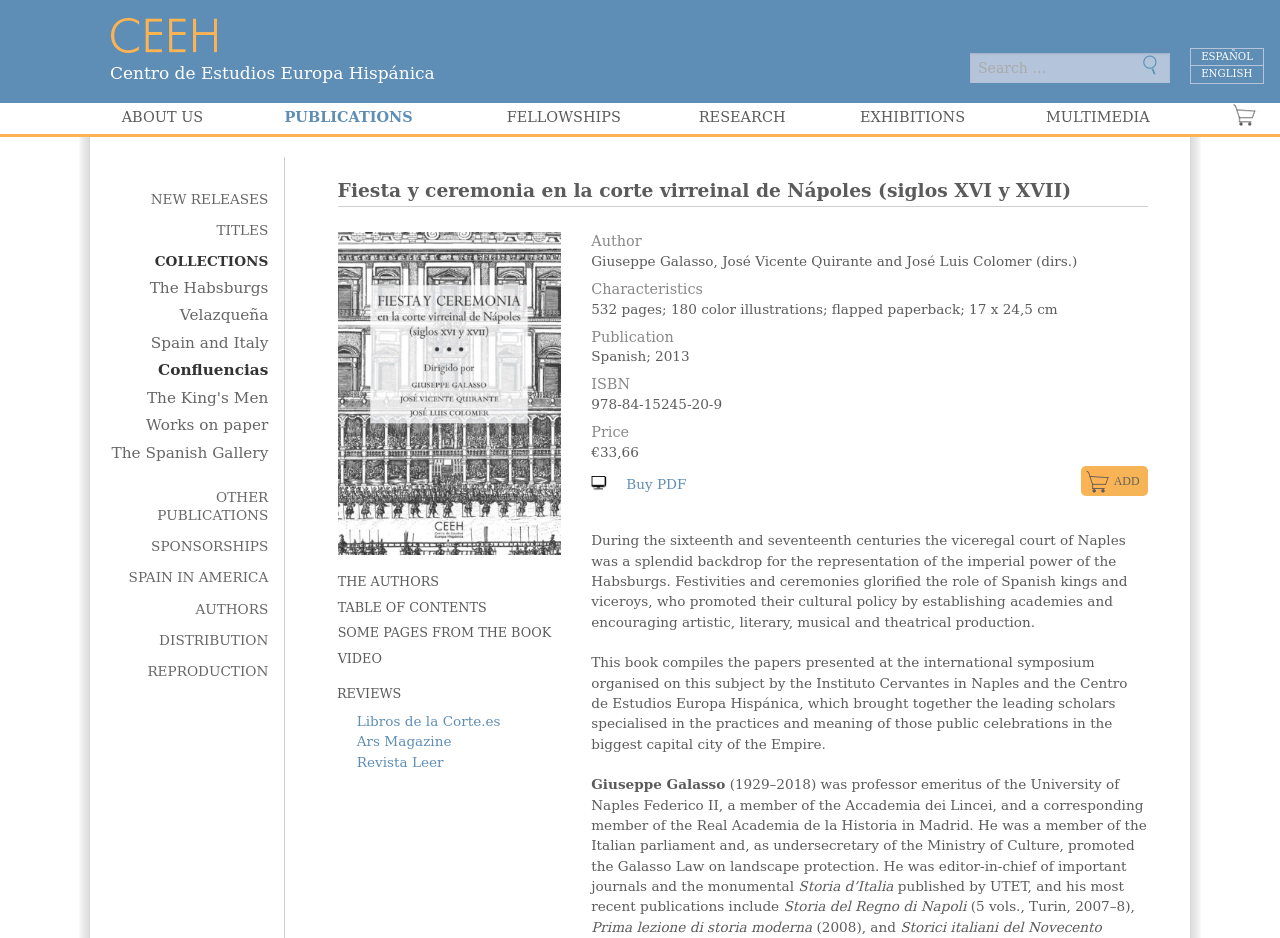Identify and extract the heading text of the webpage.

Centro de Estudios Europa Hispánica